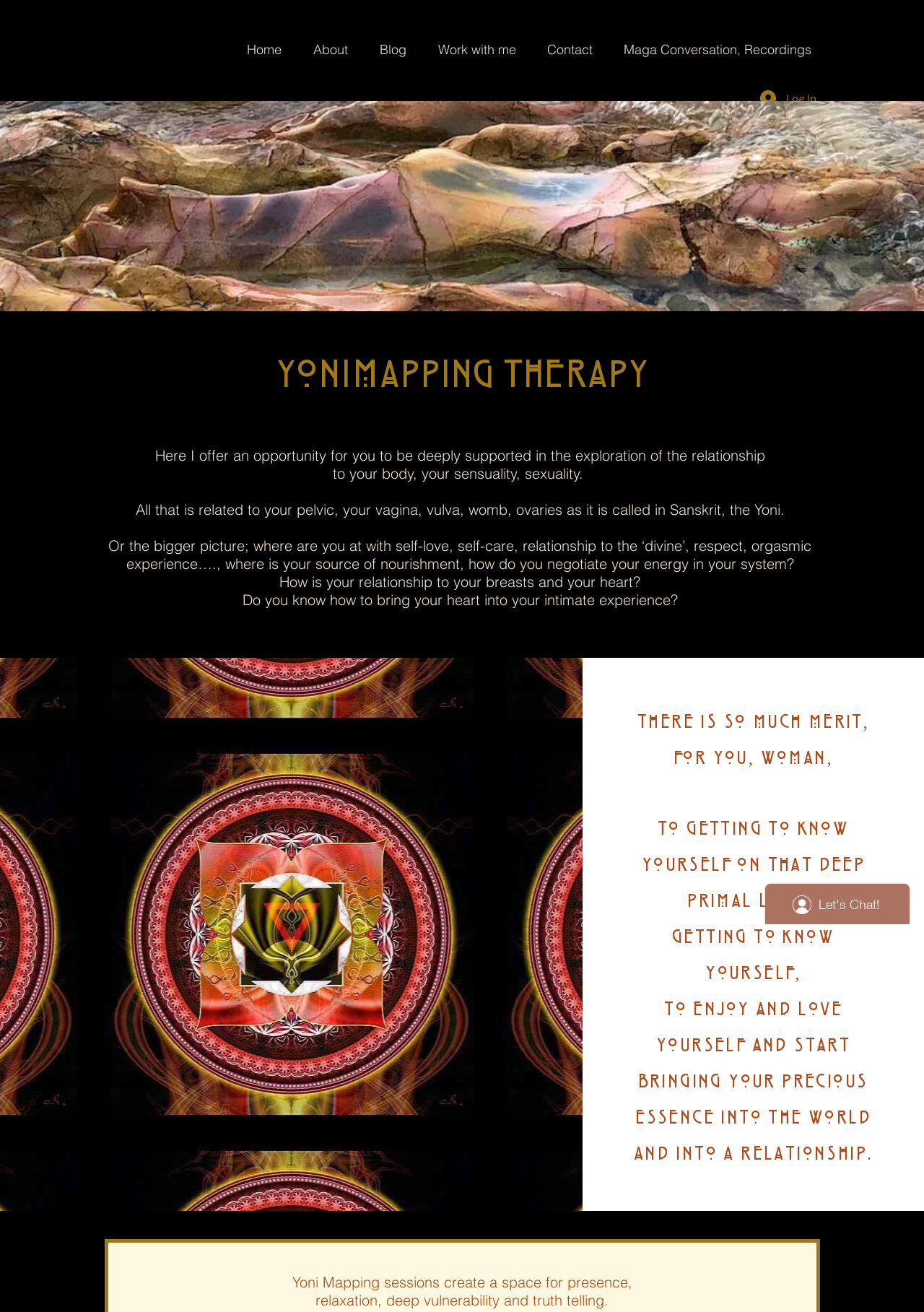Locate the UI element described as follows: "Contact". Return the bounding box coordinates as four float numbers between 0 and 1 in the order [left, top, right, bottom].

[0.575, 0.031, 0.658, 0.042]